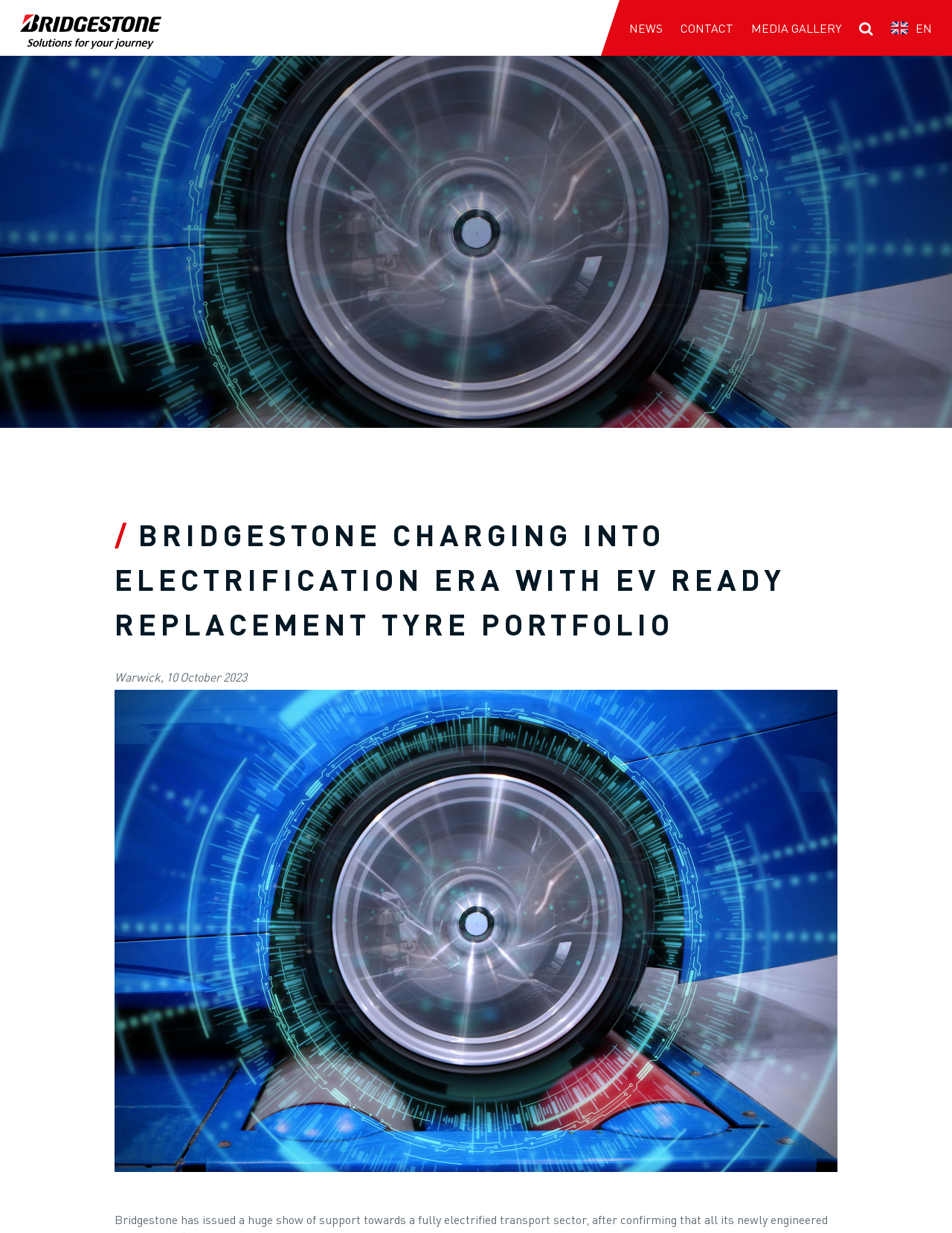What is the date of the news article?
Respond to the question with a single word or phrase according to the image.

10 October 2023